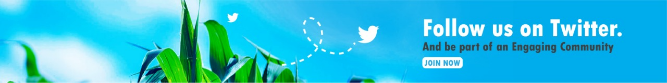Using the information shown in the image, answer the question with as much detail as possible: What social media platform is being promoted?

The stylized blue Twitter icons and the call to action 'Follow us on Twitter' indicate that the social media platform being promoted is Twitter.